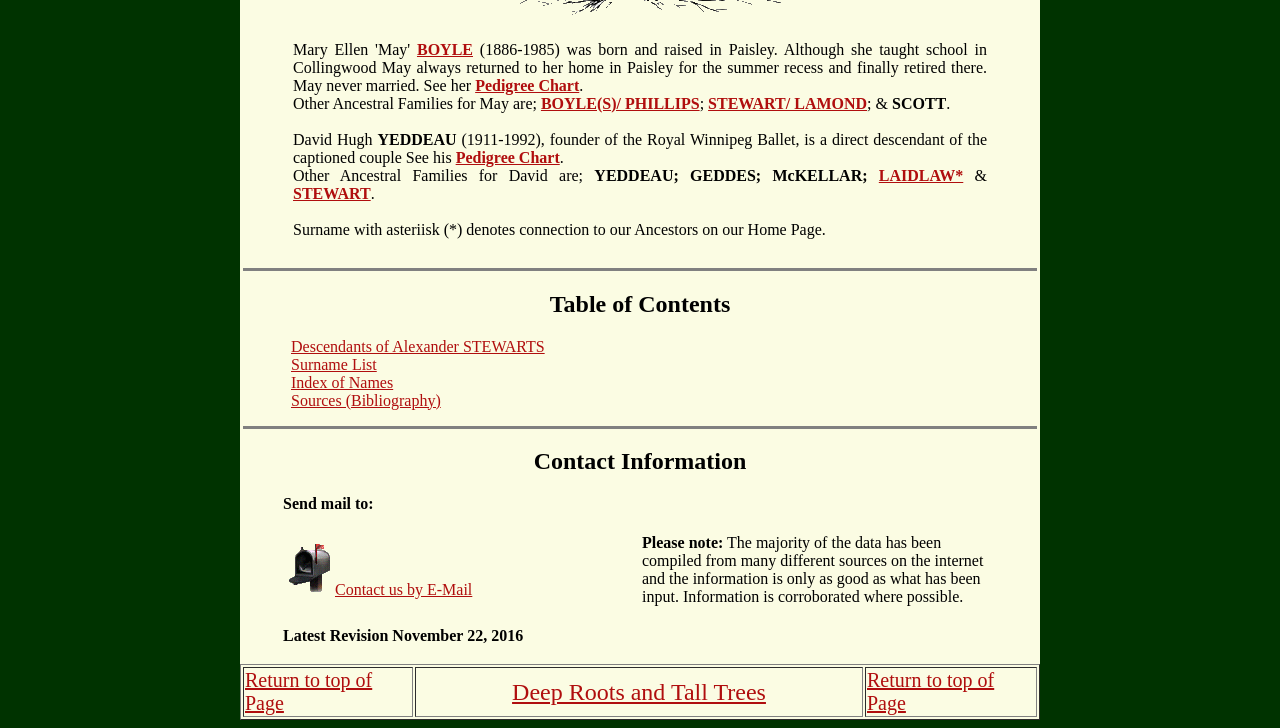Please specify the bounding box coordinates of the region to click in order to perform the following instruction: "View Descendants of Alexander STEWARTS".

[0.227, 0.464, 0.426, 0.487]